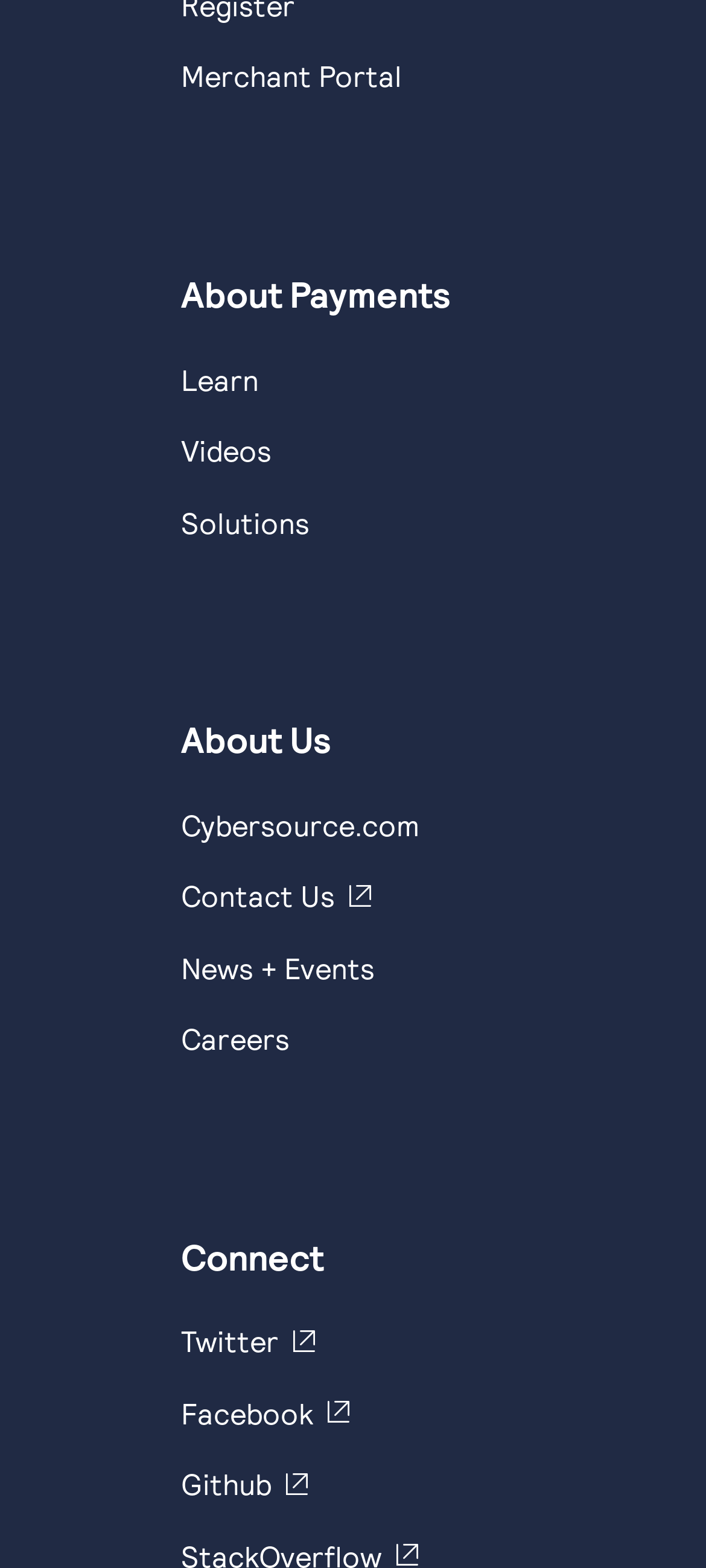Please determine the bounding box coordinates of the element's region to click in order to carry out the following instruction: "Visit Cybersource.com". The coordinates should be four float numbers between 0 and 1, i.e., [left, top, right, bottom].

[0.256, 0.515, 0.595, 0.537]